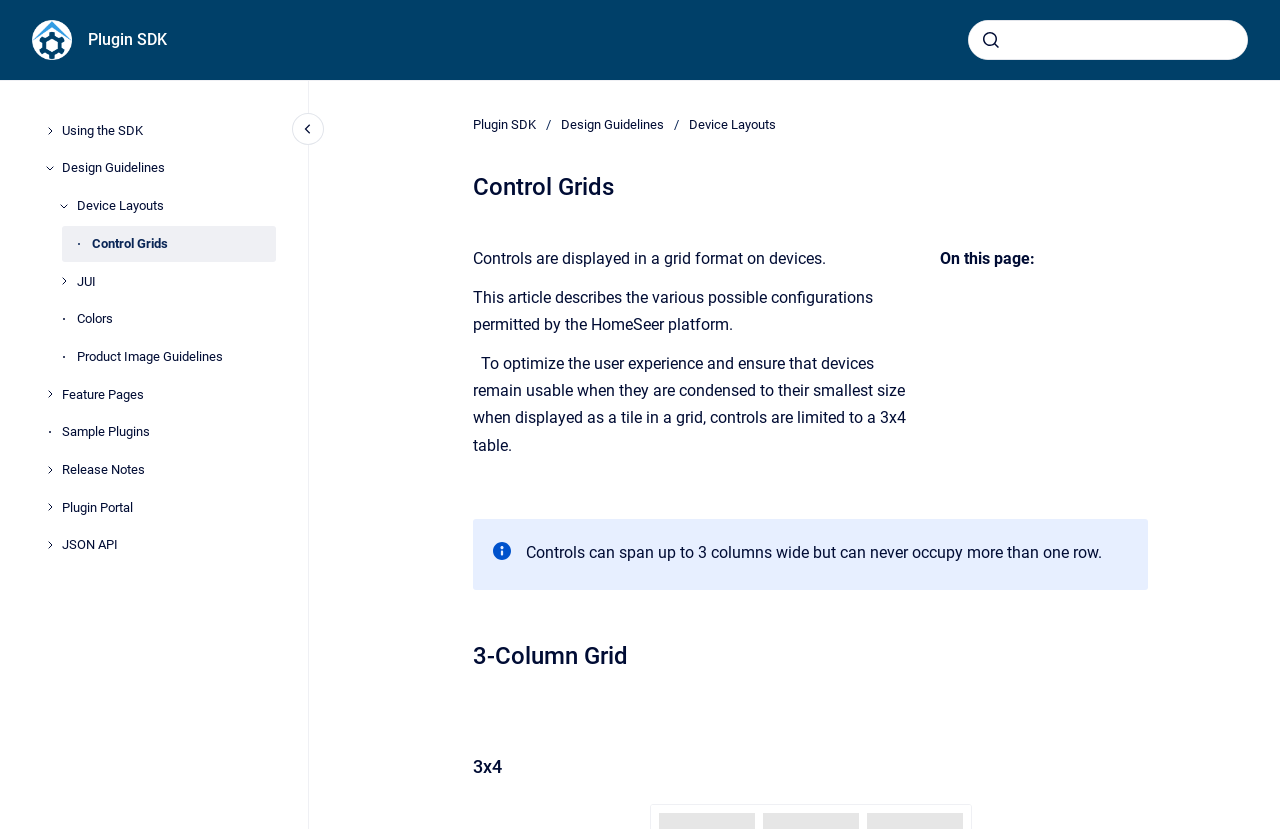Locate the bounding box coordinates of the clickable region necessary to complete the following instruction: "close navigation". Provide the coordinates in the format of four float numbers between 0 and 1, i.e., [left, top, right, bottom].

[0.228, 0.136, 0.253, 0.175]